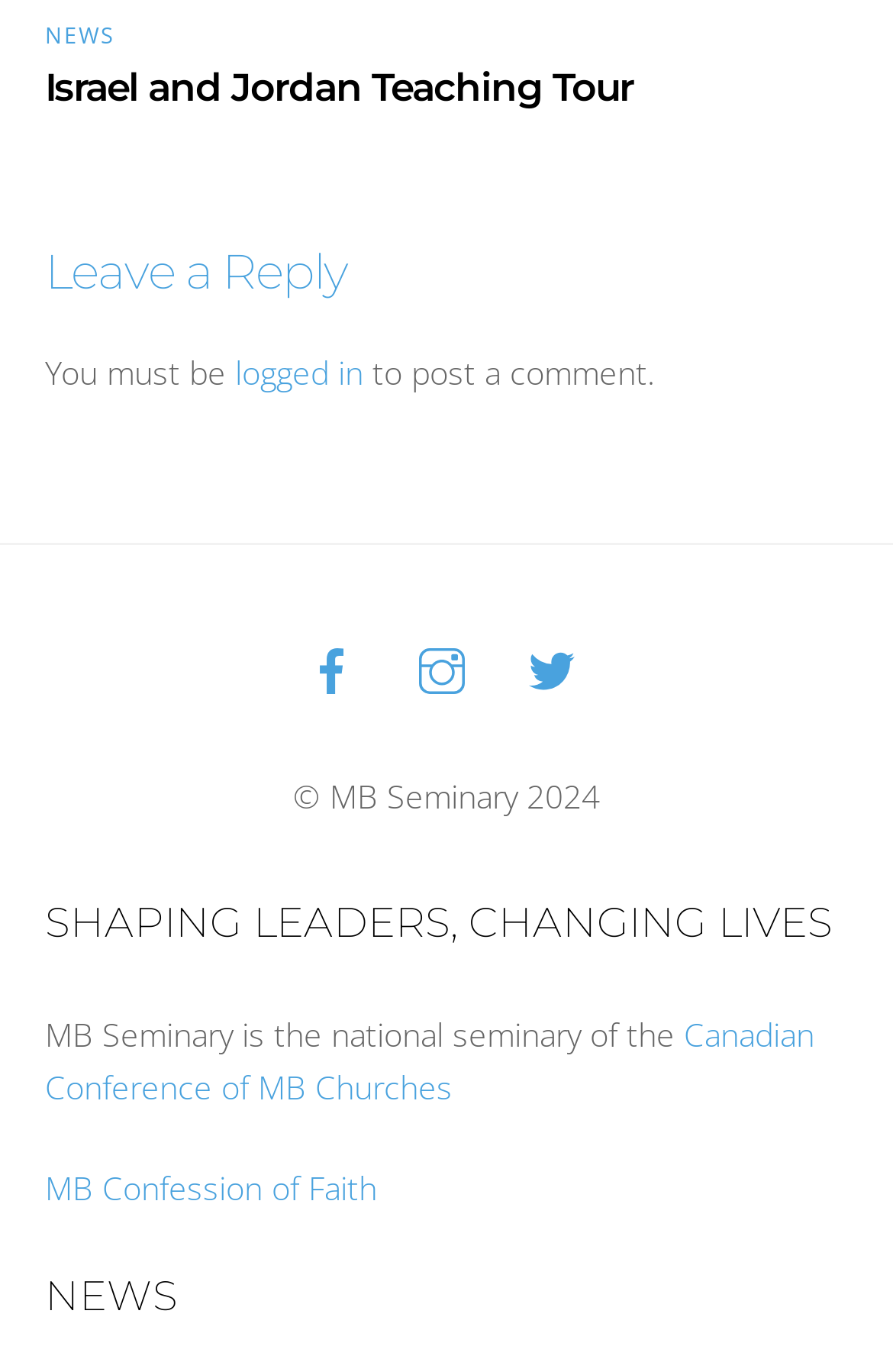Provide a one-word or short-phrase response to the question:
What is the theme of the teaching tour?

Israel and Jordan